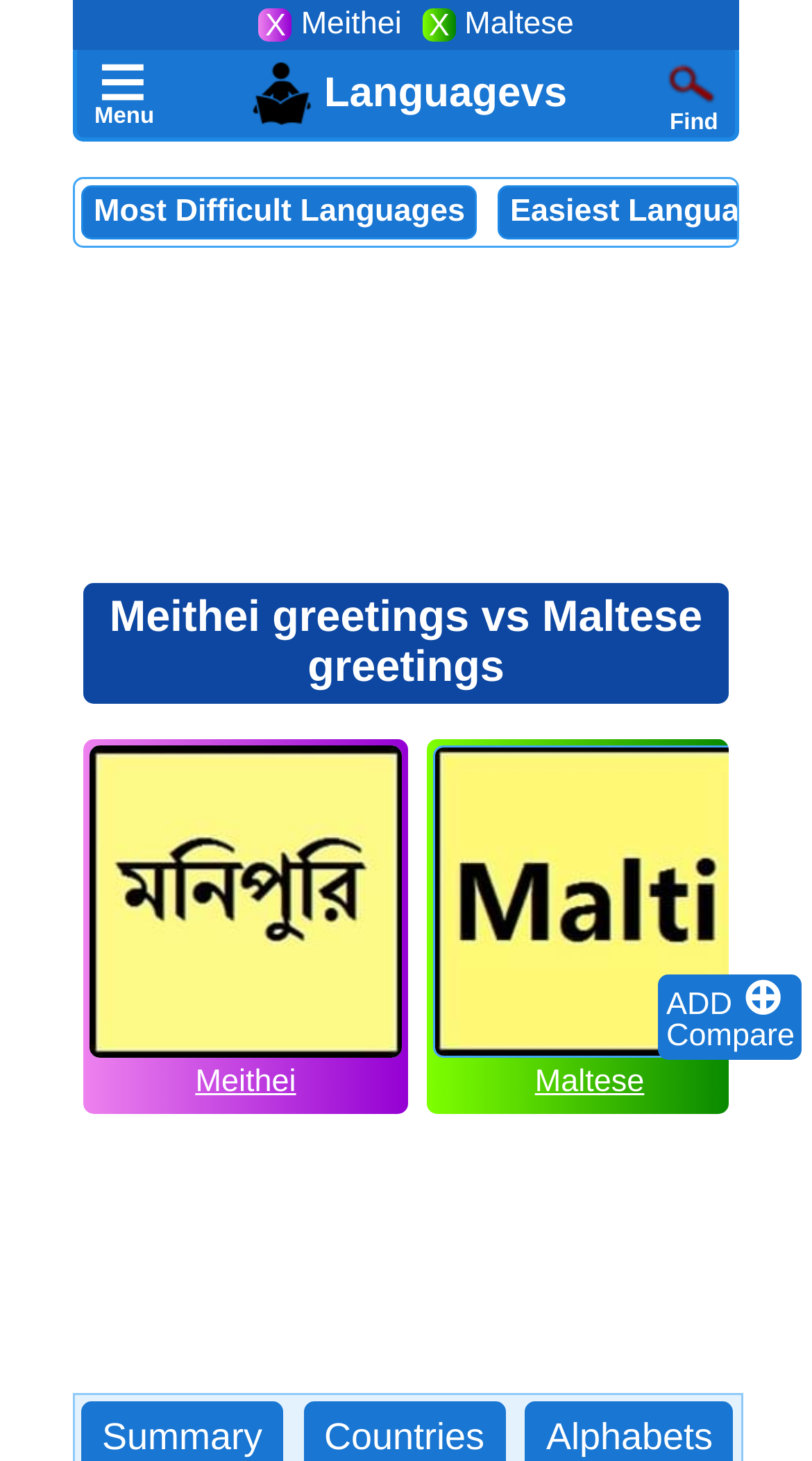Determine the bounding box coordinates of the UI element described below. Use the format (top-left x, top-left y, bottom-right x, bottom-right y) with floating point numbers between 0 and 1: parent_node: Find alt="Search icon"

[0.813, 0.036, 0.89, 0.078]